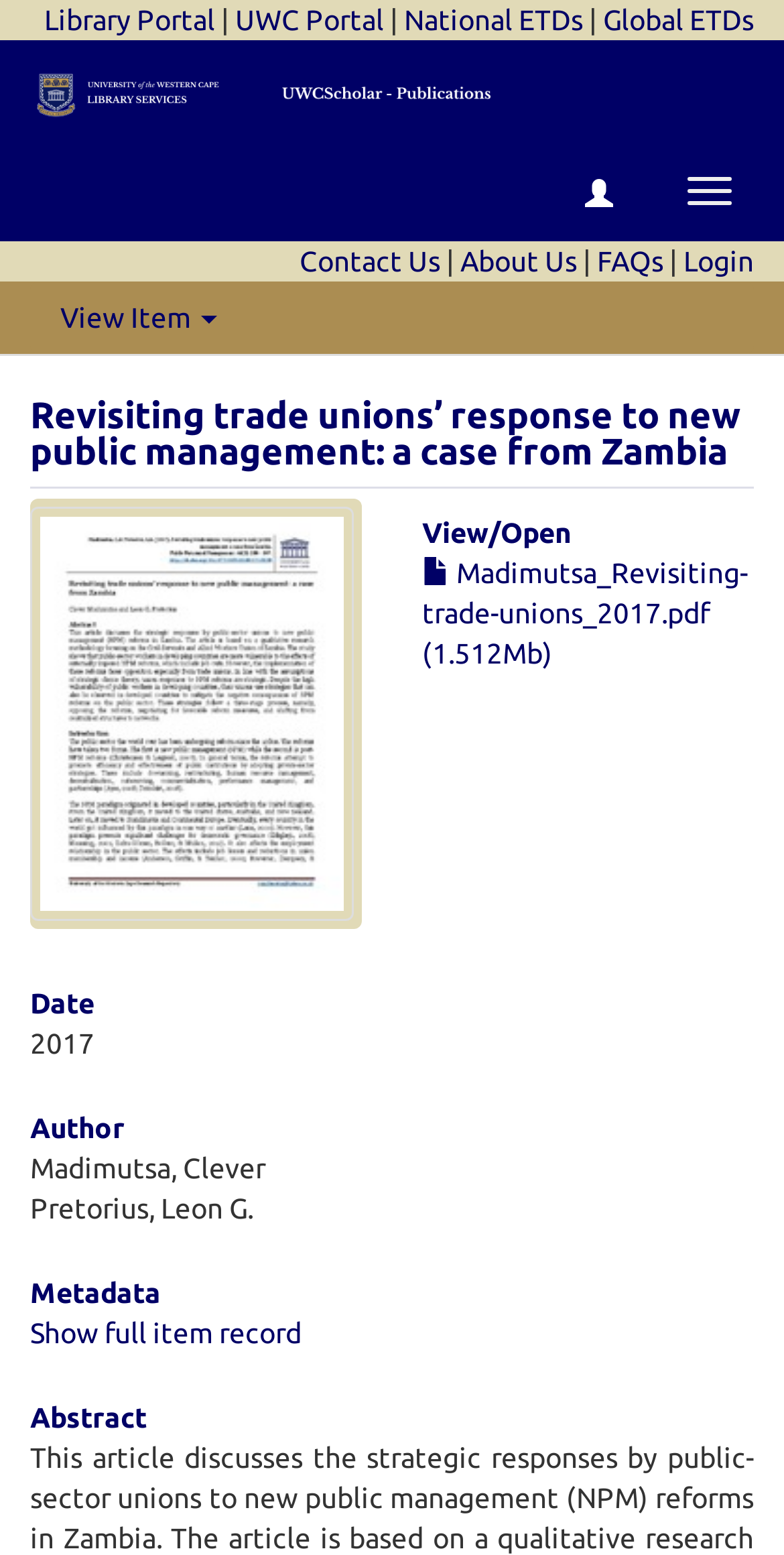What is the file size of the PDF?
Using the information from the image, provide a comprehensive answer to the question.

I found the answer by looking at the link element that contains the text 'Madimutsa_Revisiting-trade-unions_2017.pdf'. Next to this link, I found the text '(1.512Mb)', which indicates the file size of the PDF.